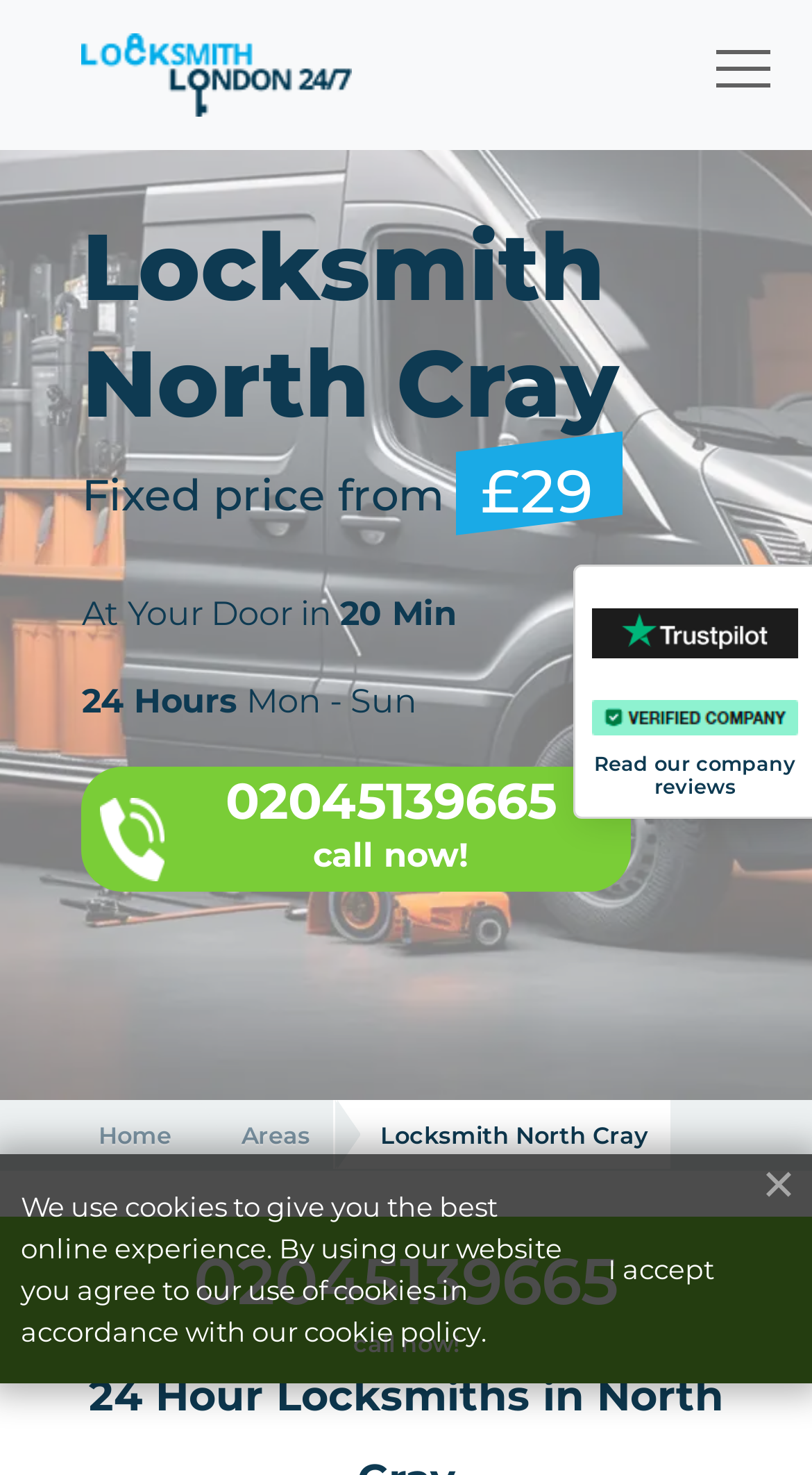Provide a brief response to the question using a single word or phrase: 
What is the phone number to call for locksmith services?

02045139665